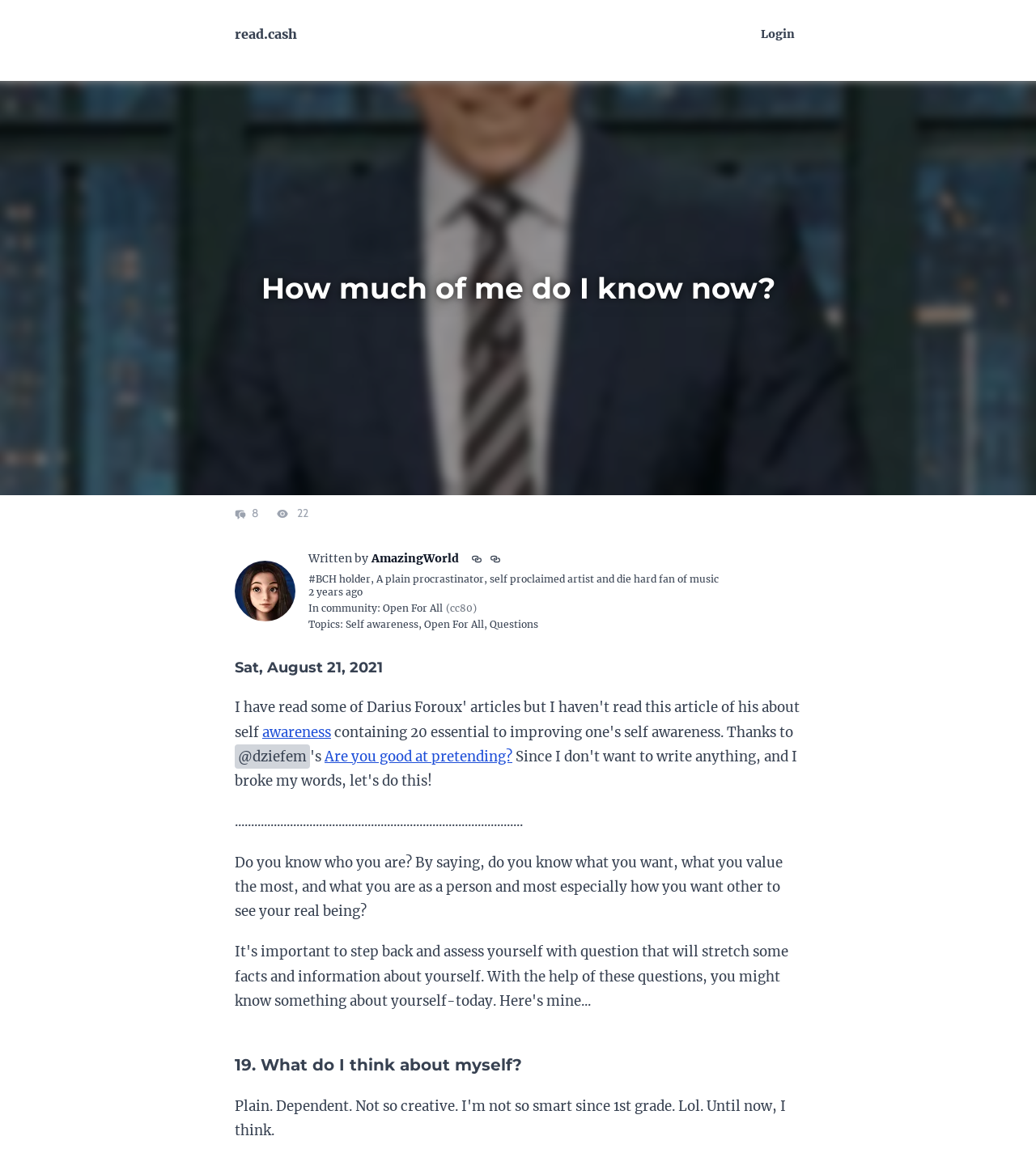Please identify the bounding box coordinates of the element's region that should be clicked to execute the following instruction: "read the article written by AmazingWorld". The bounding box coordinates must be four float numbers between 0 and 1, i.e., [left, top, right, bottom].

[0.359, 0.47, 0.443, 0.484]